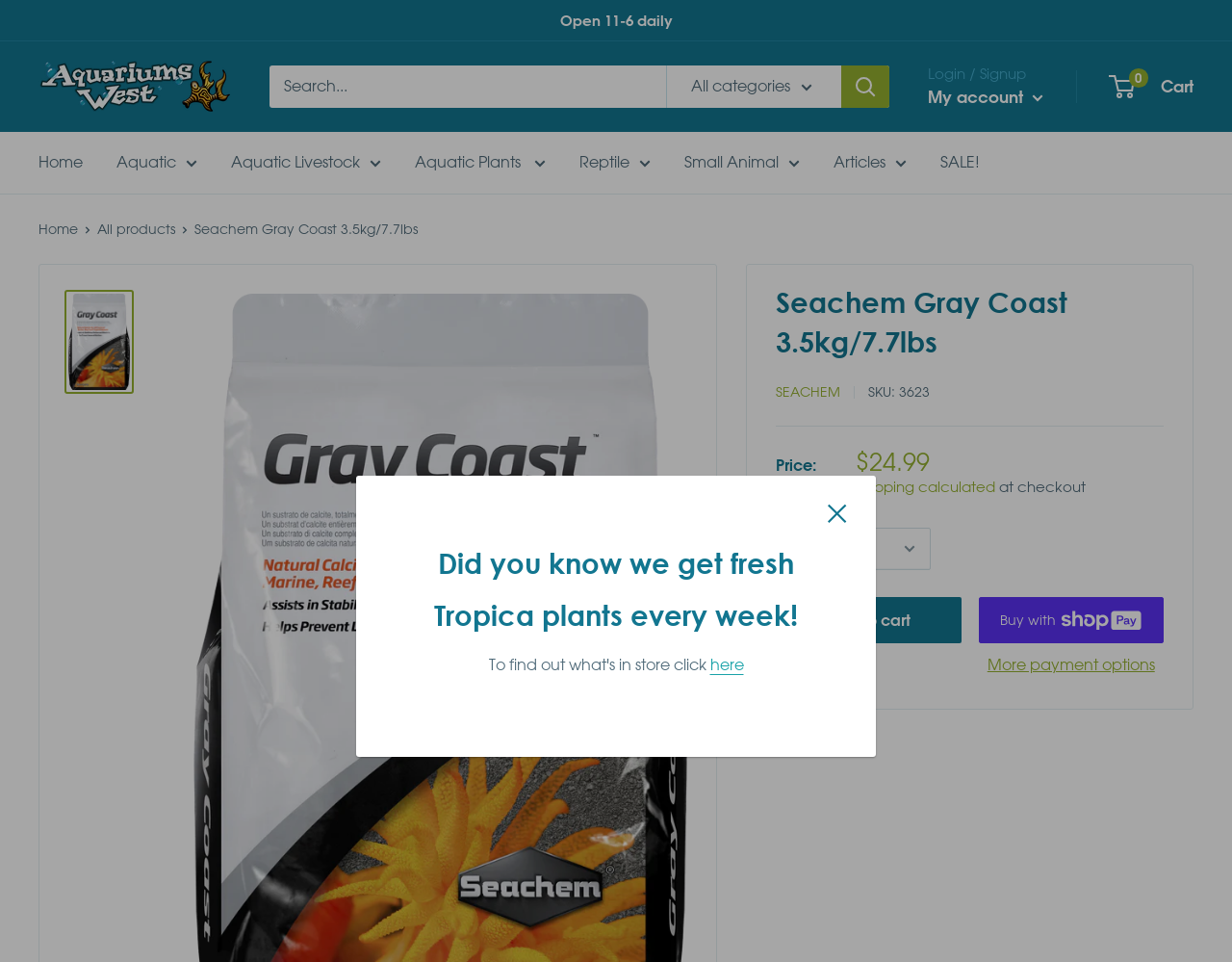Please find the bounding box coordinates of the element that you should click to achieve the following instruction: "View all categories". The coordinates should be presented as four float numbers between 0 and 1: [left, top, right, bottom].

[0.561, 0.079, 0.641, 0.099]